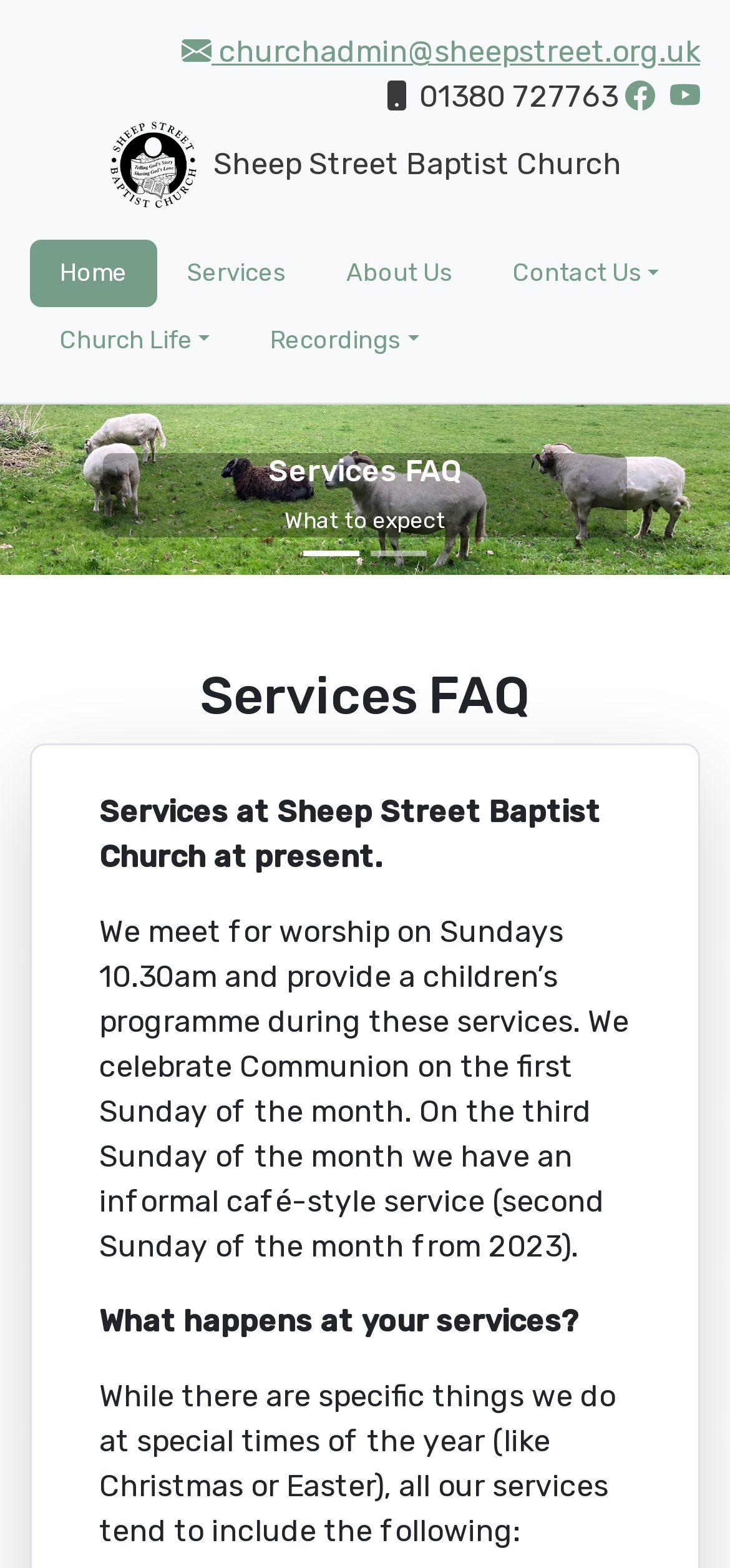Give a one-word or short phrase answer to this question: 
How often is Communion celebrated?

First Sunday of the month